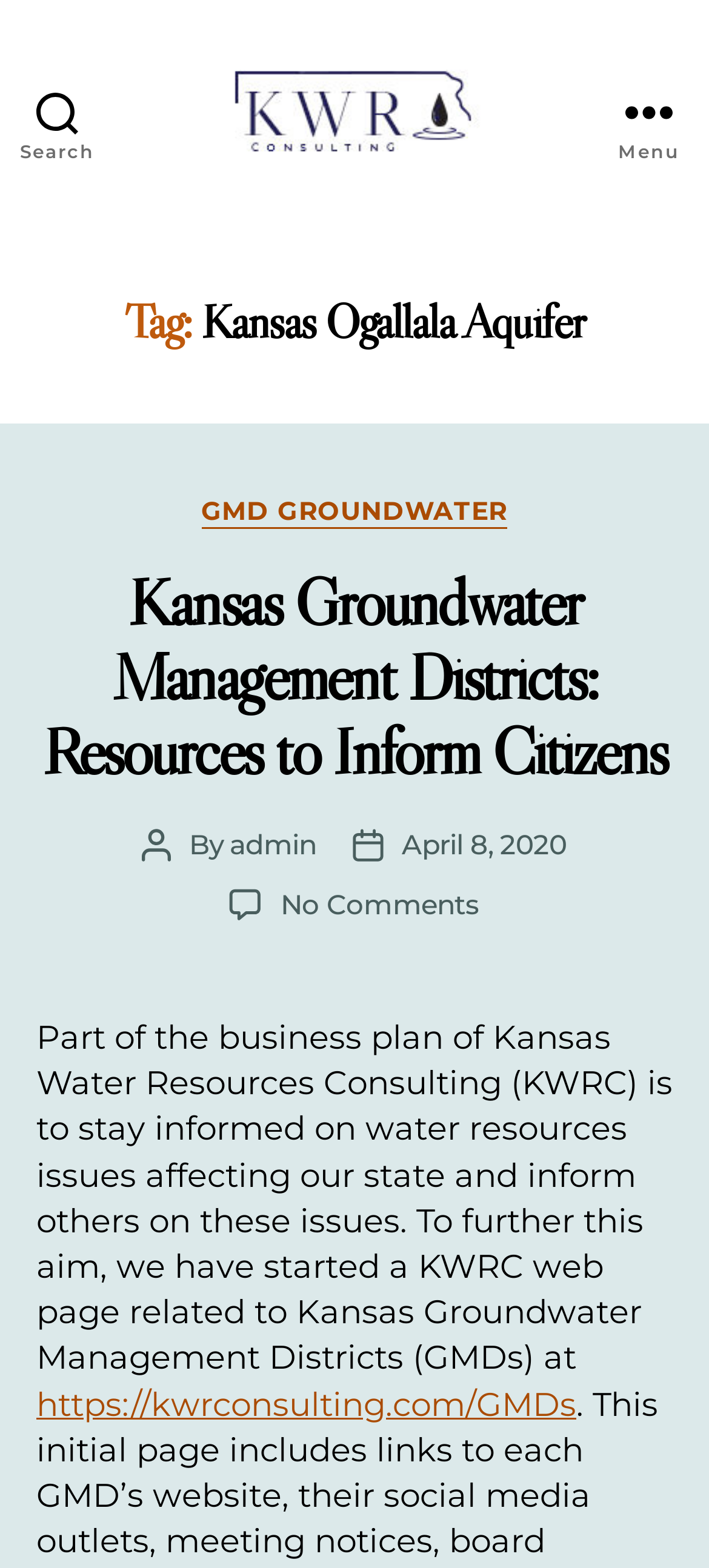Indicate the bounding box coordinates of the clickable region to achieve the following instruction: "Read about Kansas Groundwater Management Districts."

[0.051, 0.361, 0.949, 0.503]